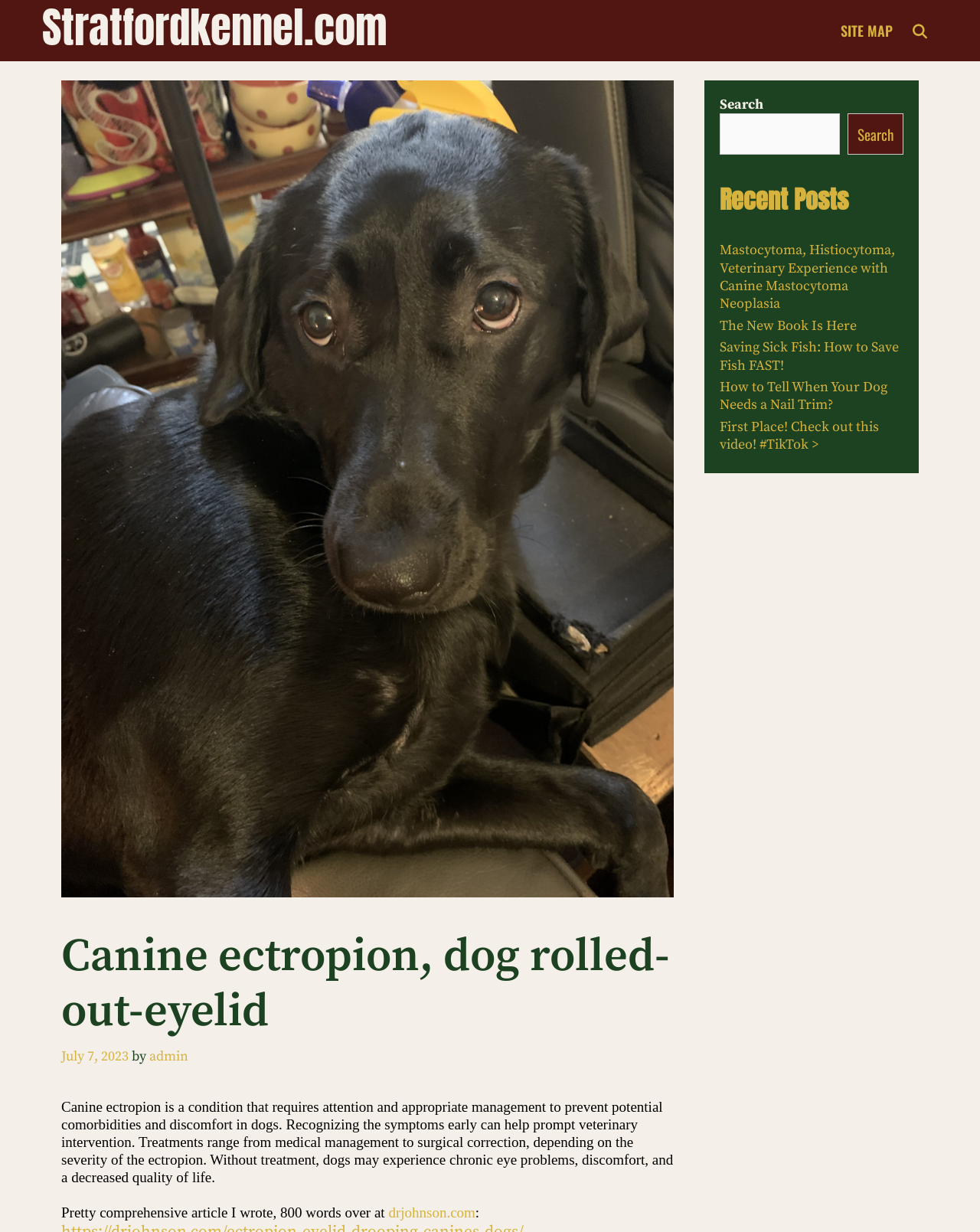Extract the heading text from the webpage.

Canine ectropion, dog rolled-out-eyelid